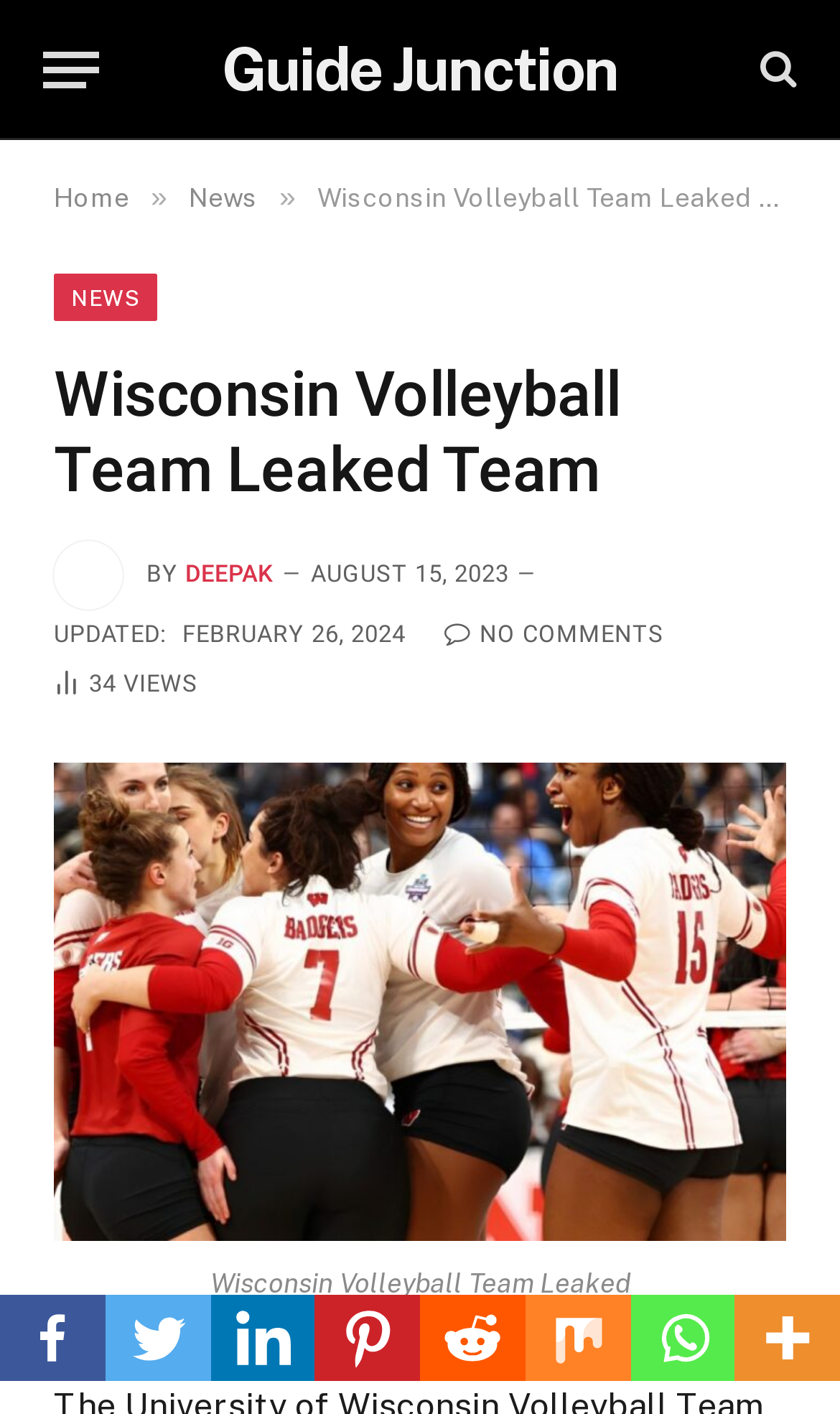Given the webpage screenshot, identify the bounding box of the UI element that matches this description: "News".

[0.225, 0.13, 0.307, 0.151]